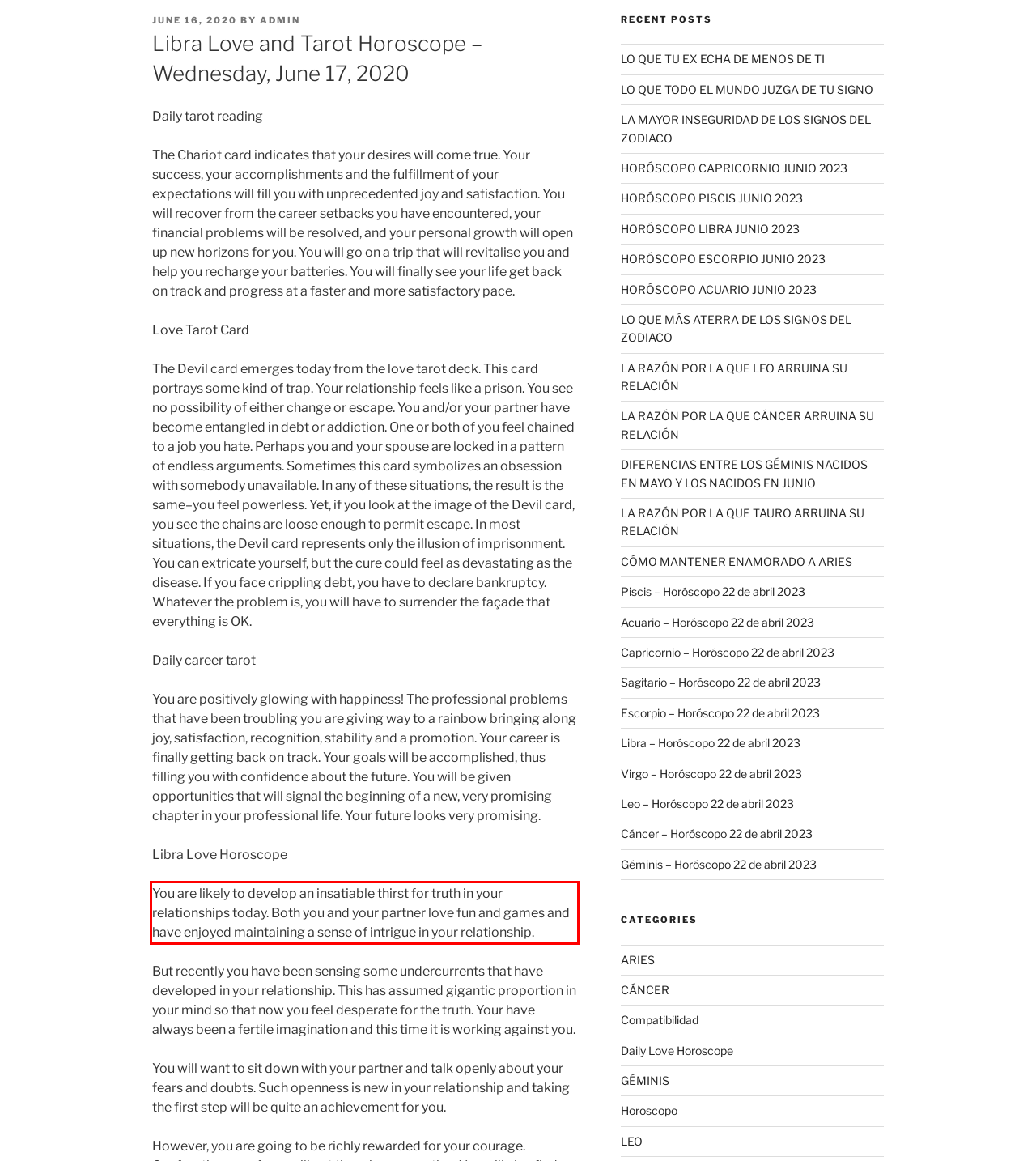Using the provided screenshot of a webpage, recognize the text inside the red rectangle bounding box by performing OCR.

You are likely to develop an insatiable thirst for truth in your relationships today. Both you and your partner love fun and games and have enjoyed maintaining a sense of intrigue in your relationship.